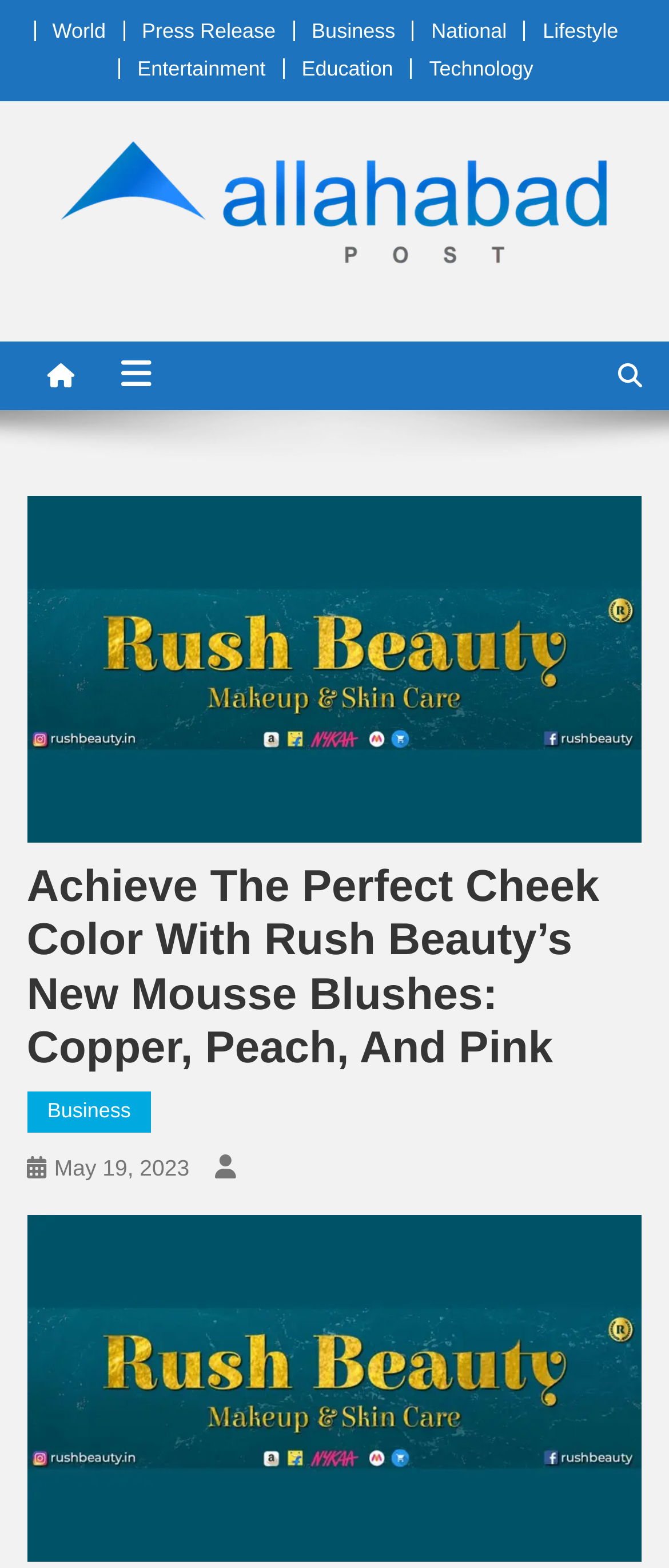Please locate the bounding box coordinates of the region I need to click to follow this instruction: "Check the date May 19, 2023".

[0.081, 0.737, 0.283, 0.753]